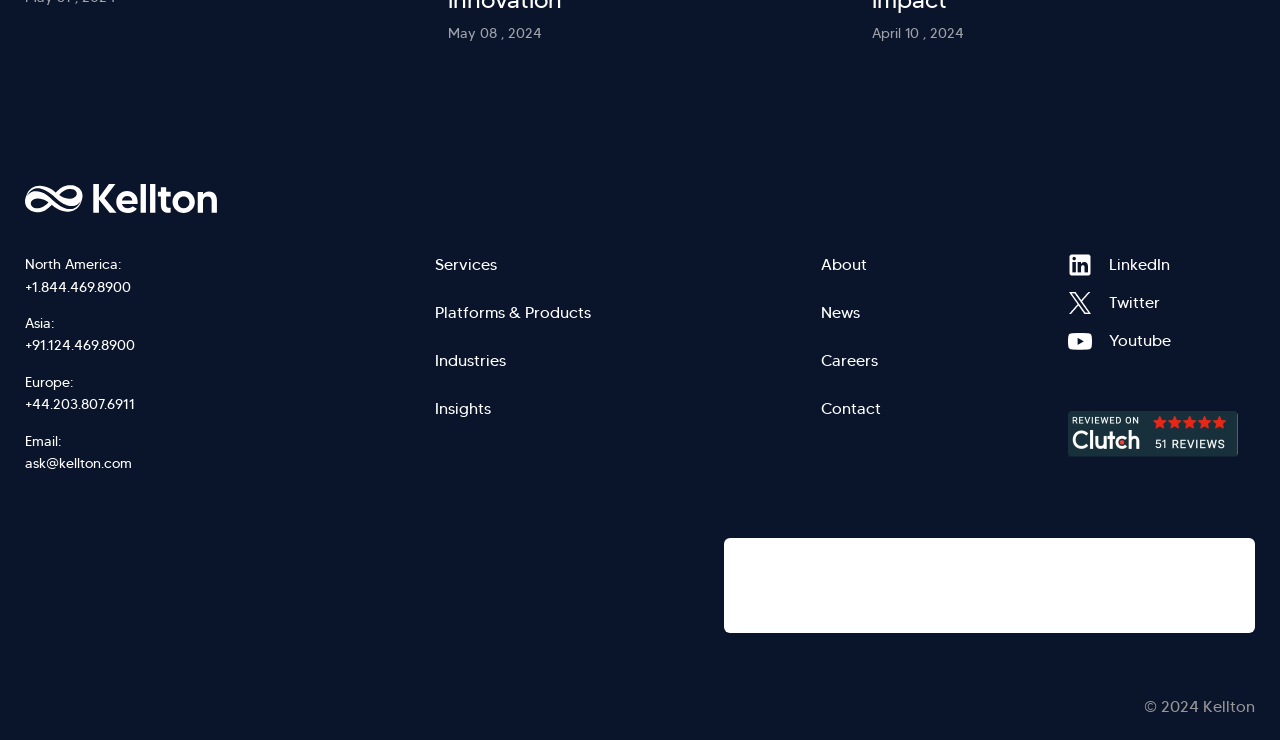Please specify the bounding box coordinates of the area that should be clicked to accomplish the following instruction: "Click on the 'Bio' link in the primary menu". The coordinates should consist of four float numbers between 0 and 1, i.e., [left, top, right, bottom].

None